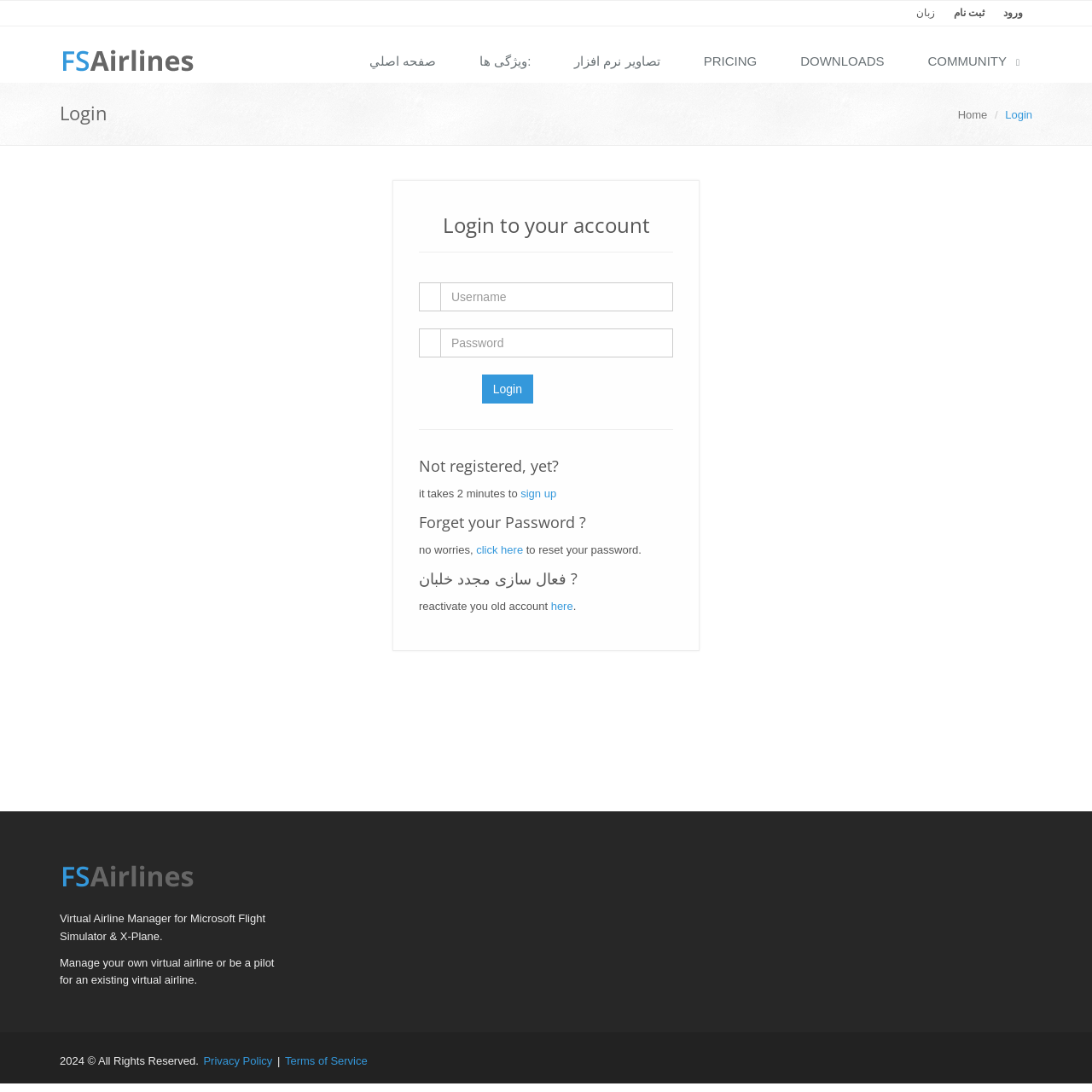Determine the bounding box coordinates of the element that should be clicked to execute the following command: "click on the login button".

[0.441, 0.343, 0.488, 0.37]